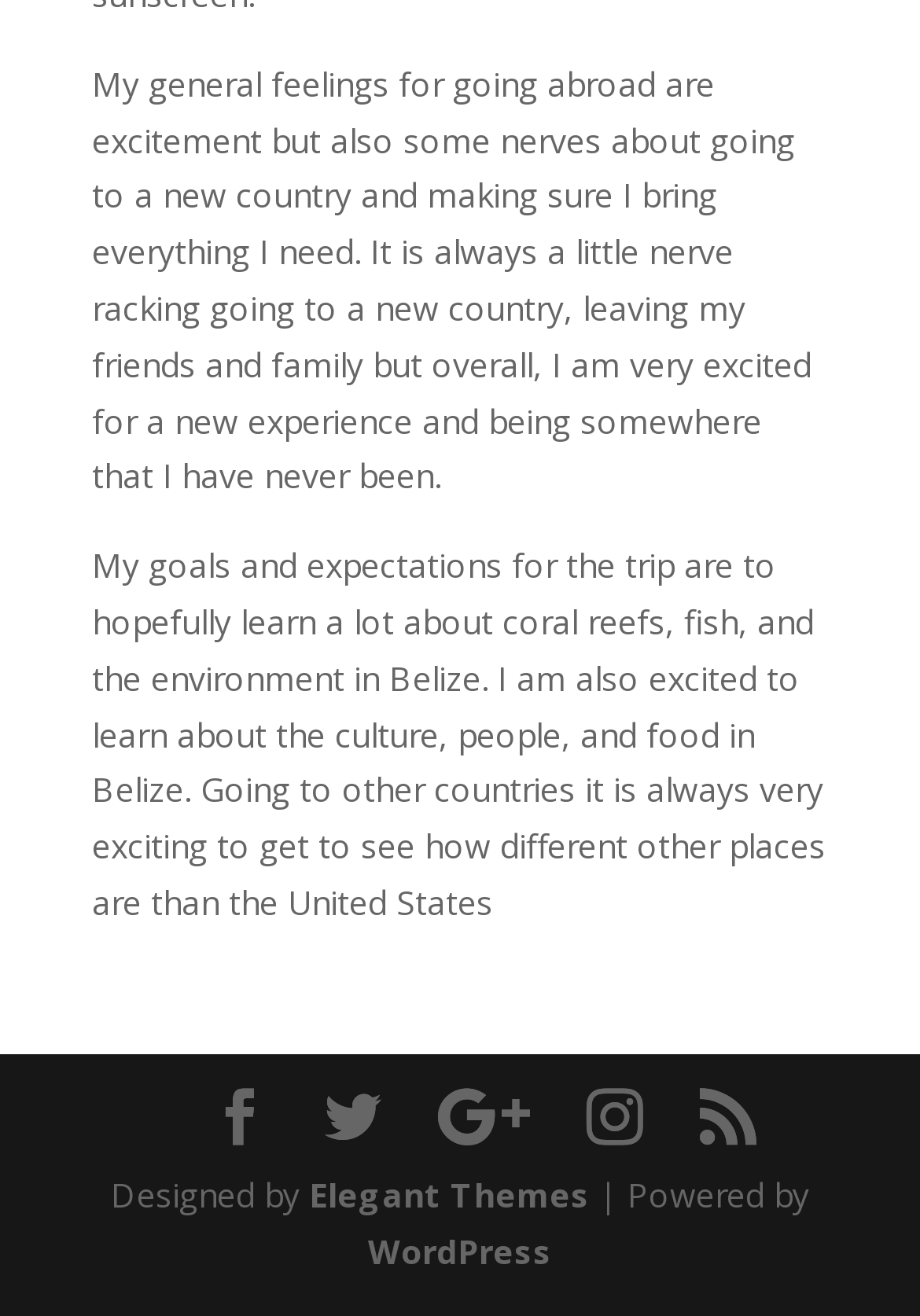Respond with a single word or phrase for the following question: 
What is the name of the theme designer?

Elegant Themes